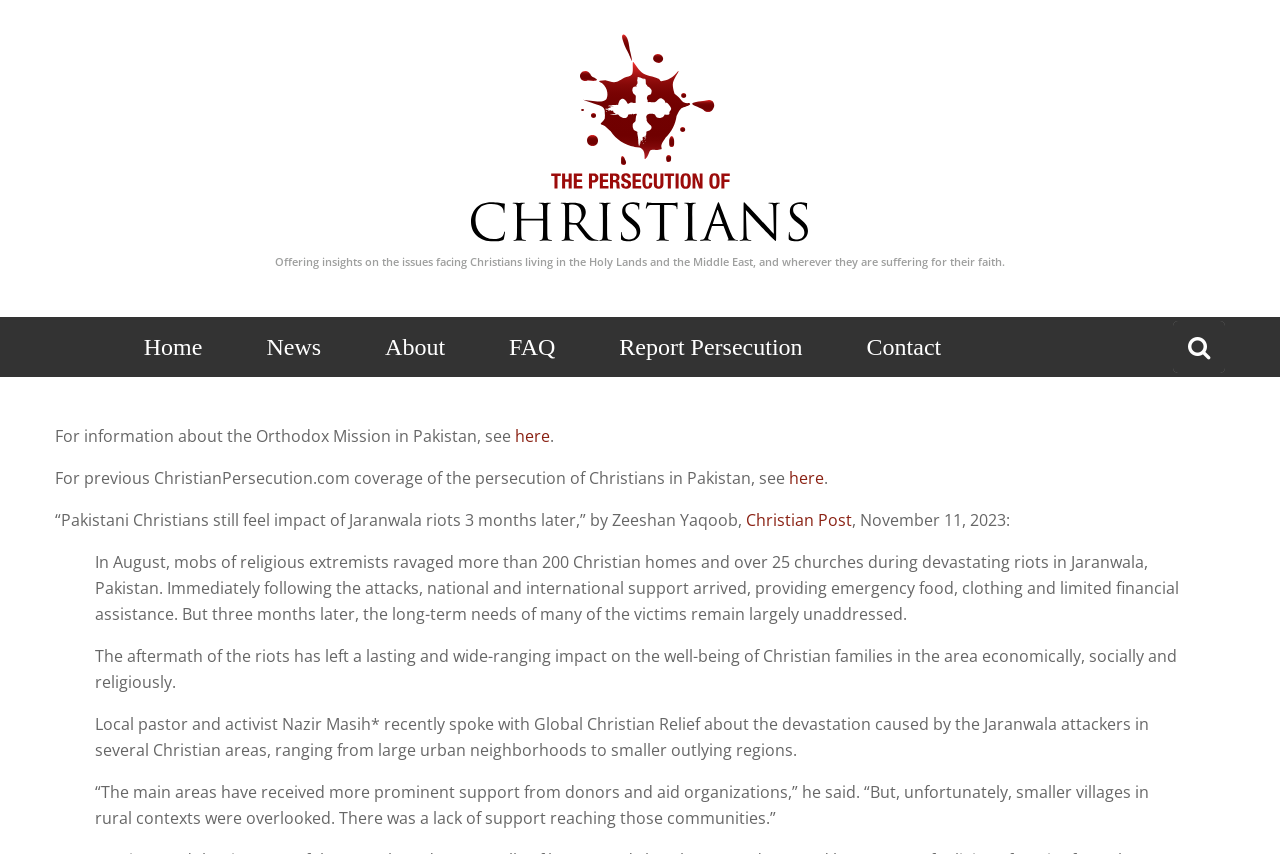With reference to the screenshot, provide a detailed response to the question below:
What is the purpose of the 'Report Persecution' link?

The 'Report Persecution' link is likely intended for users to report instances of persecution of Christians, allowing them to share their experiences and provide information to the website administrators or relevant authorities.